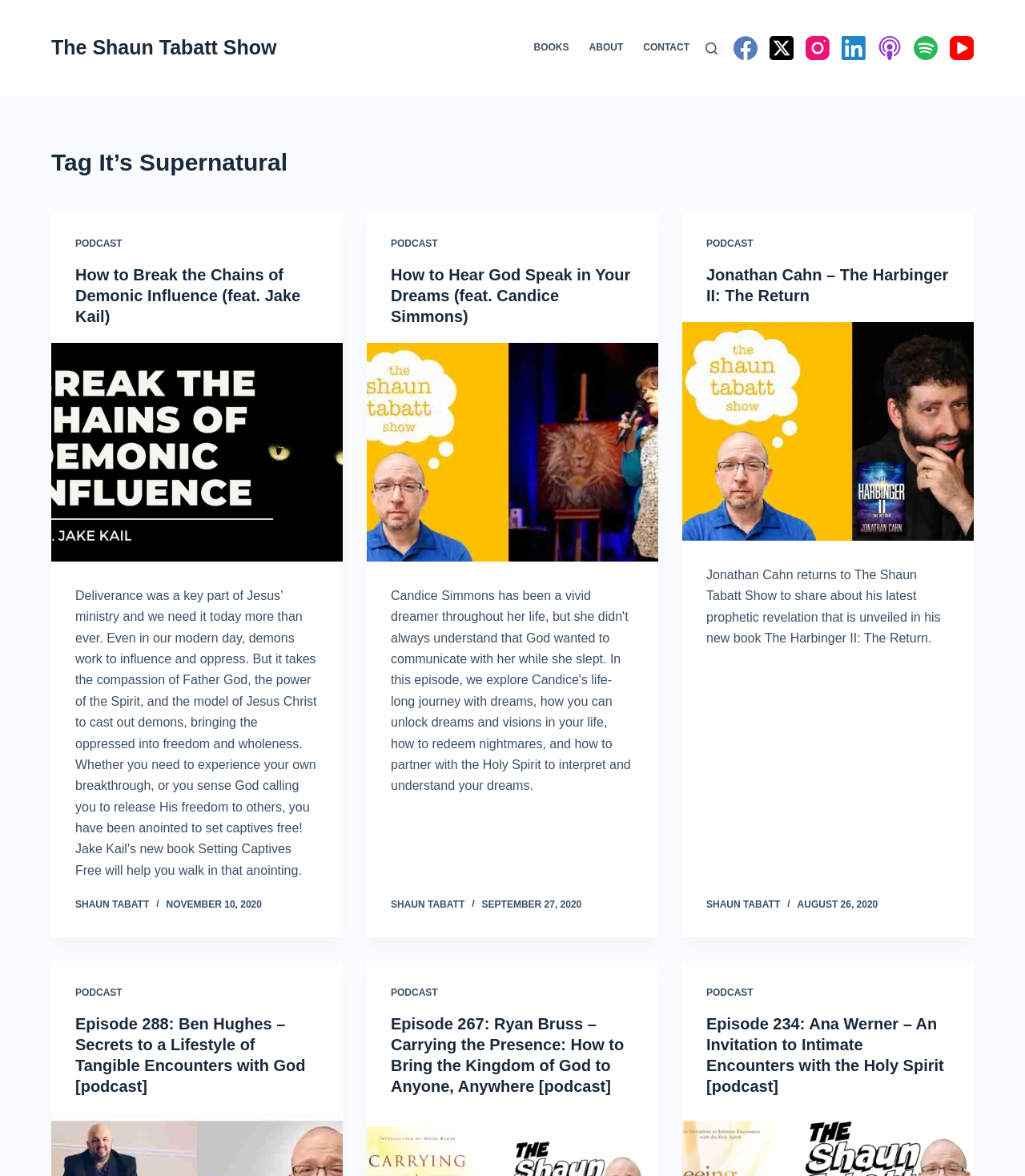How many social media links are there?
Provide a thorough and detailed answer to the question.

I counted the number of social media links at the top of the webpage, including Facebook, Twitter, Instagram, LinkedIn, Apple Podcasts, Spotify, and YouTube.